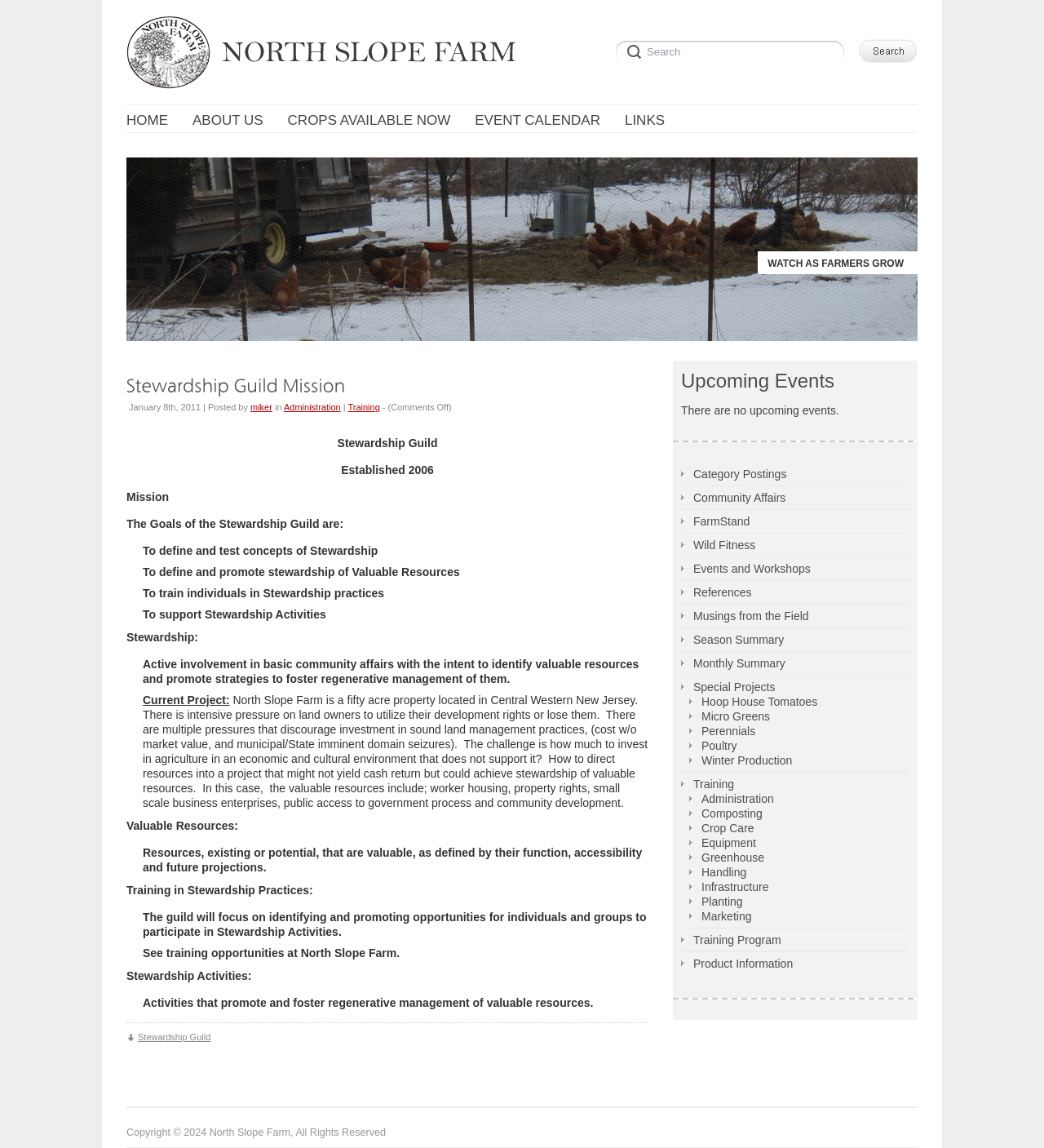Identify the bounding box coordinates of the region that needs to be clicked to carry out this instruction: "Search for something". Provide these coordinates as four float numbers ranging from 0 to 1, i.e., [left, top, right, bottom].

[0.59, 0.036, 0.815, 0.051]